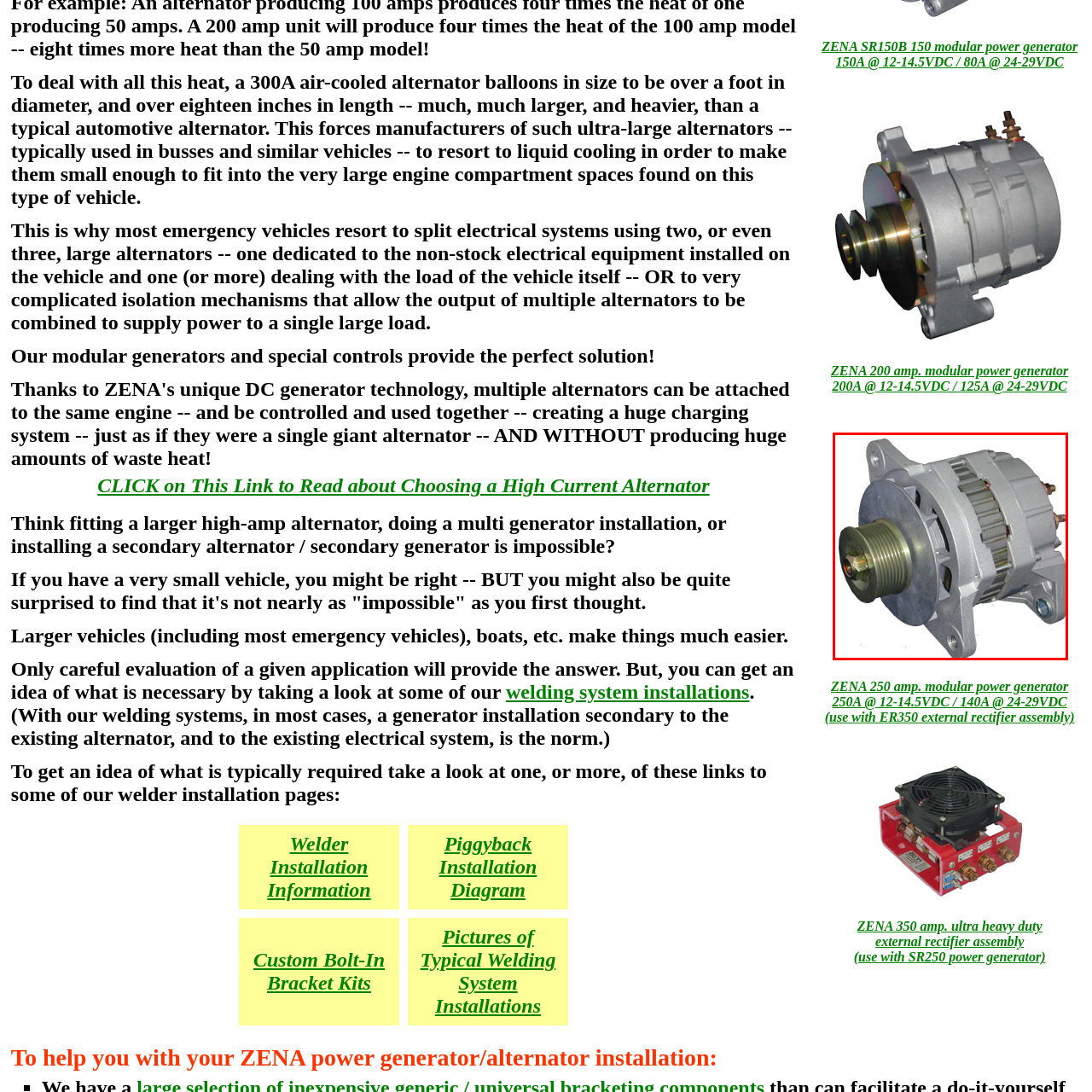What is the maximum power output of the ZENA SR150B model?
Examine the content inside the red bounding box in the image and provide a thorough answer to the question based on that visual information.

The caption states that the ZENA SR150B model is designed to provide power outputs of up to 250A at 12-14.5VDC or 140A at 24-29VDC, indicating that the maximum power output of this model is 250A at 12-14.5VDC.